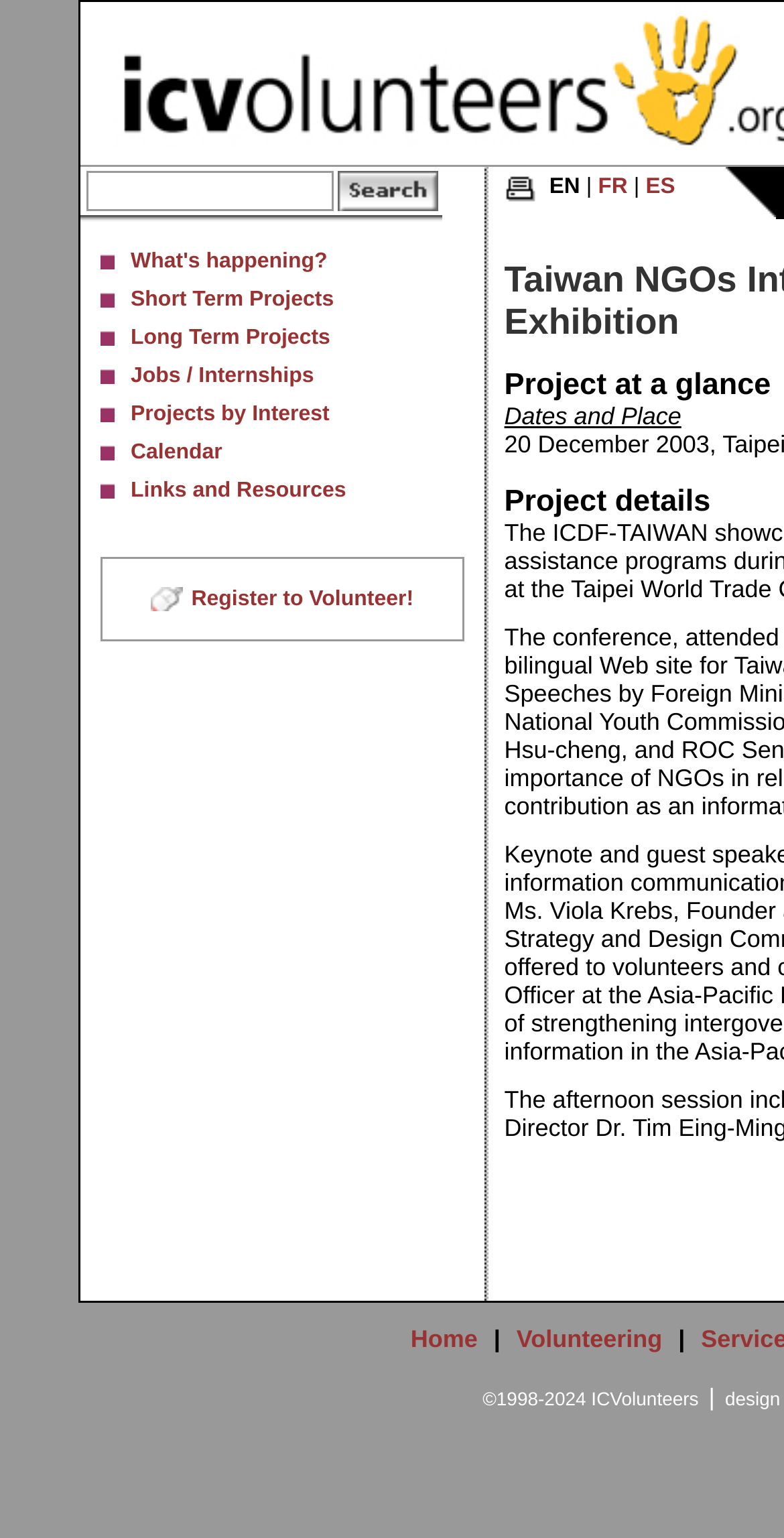Please identify the bounding box coordinates of where to click in order to follow the instruction: "Click on What's happening?".

[0.167, 0.162, 0.418, 0.178]